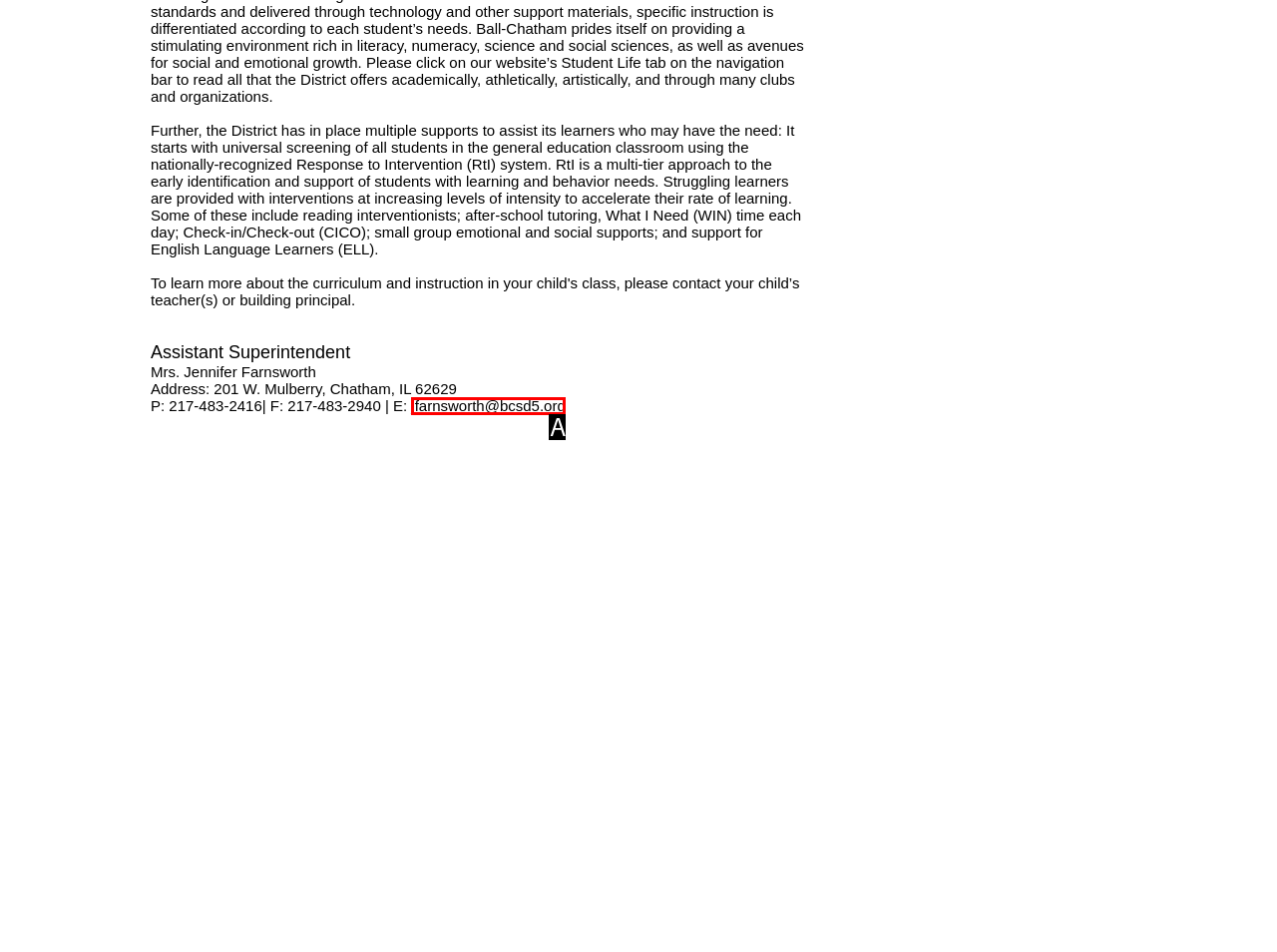Pick the option that corresponds to: jfarnsworth@bcsd5.org
Provide the letter of the correct choice.

A